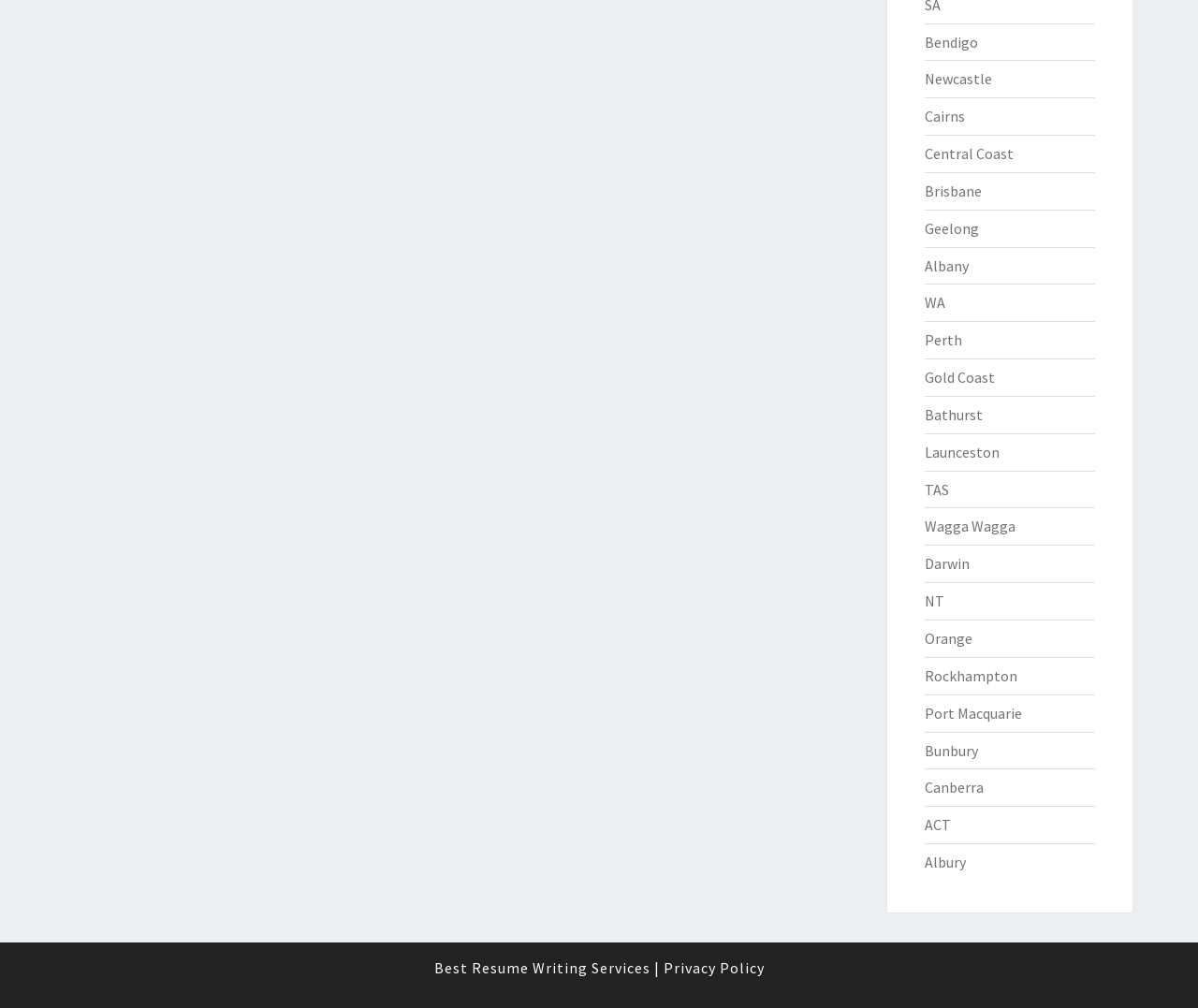Please determine the bounding box coordinates of the area that needs to be clicked to complete this task: 'Visit Best Resume Writing Services'. The coordinates must be four float numbers between 0 and 1, formatted as [left, top, right, bottom].

[0.362, 0.951, 0.543, 0.969]